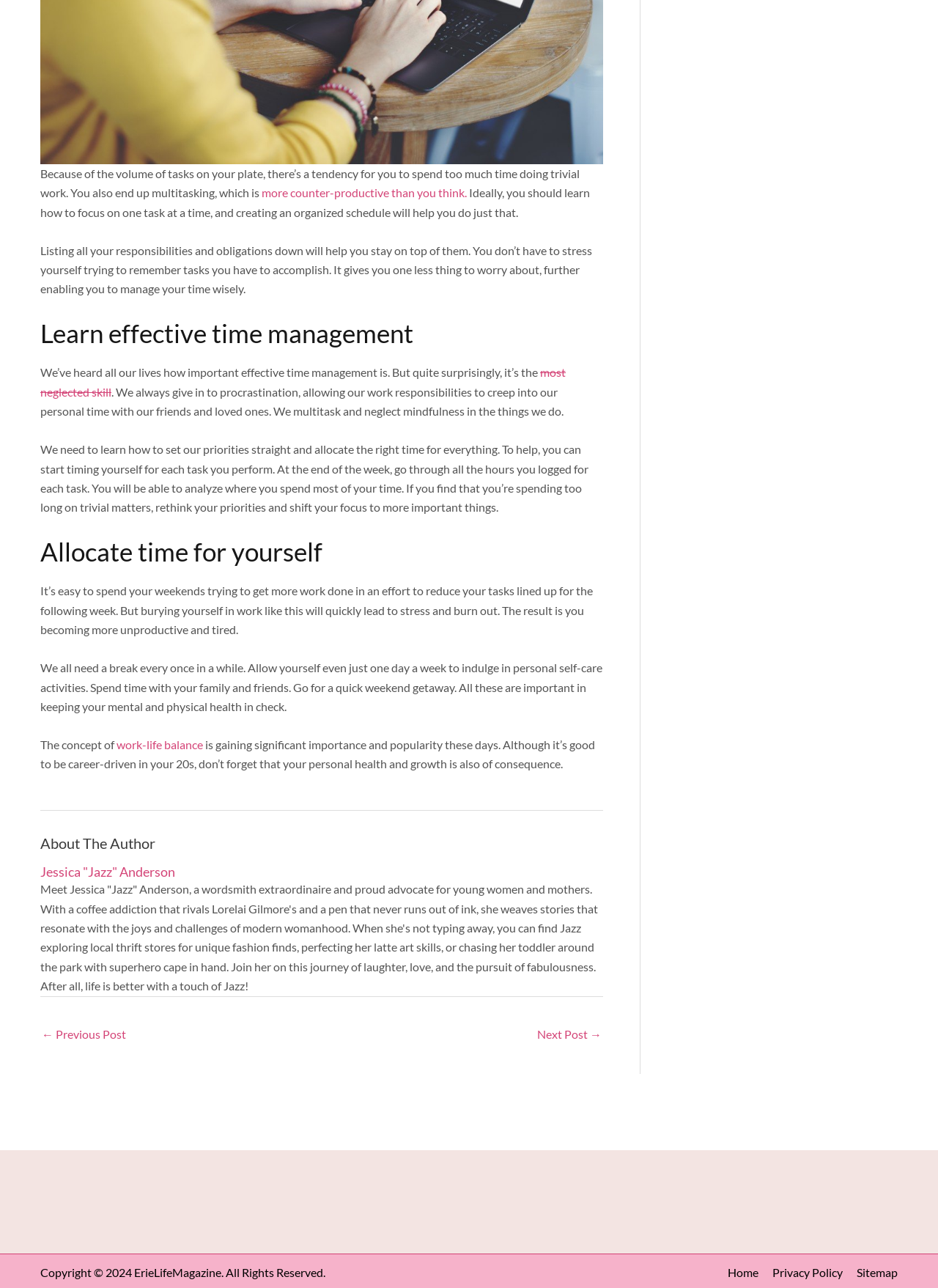What is the concept gaining significant importance and popularity?
Make sure to answer the question with a detailed and comprehensive explanation.

The article mentions that the concept of work-life balance is gaining significant importance and popularity, particularly among young women and mothers. This concept is emphasized as crucial for maintaining personal health and growth alongside career development.